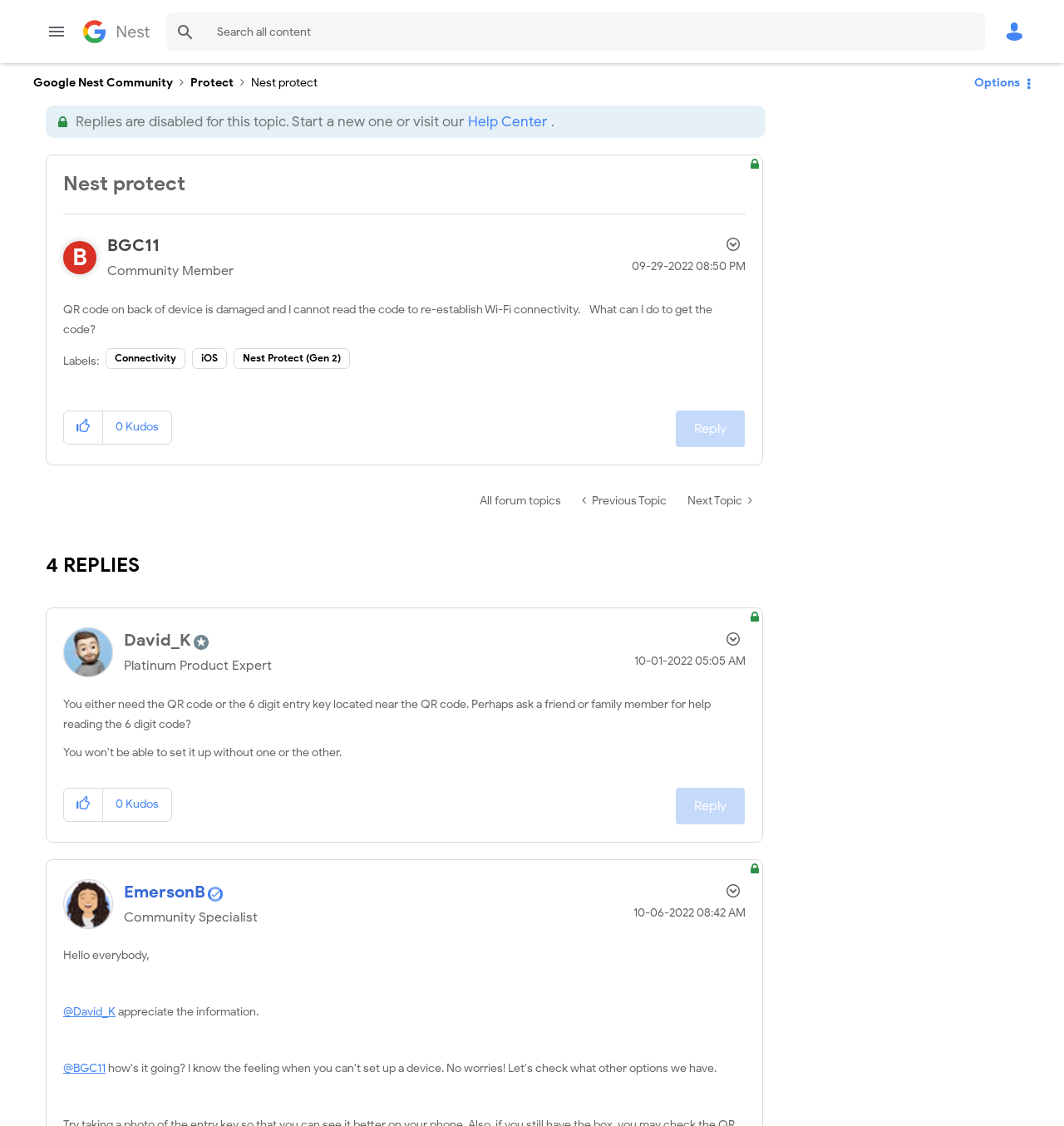Please respond to the question with a concise word or phrase:
How many replies are there to this topic?

4